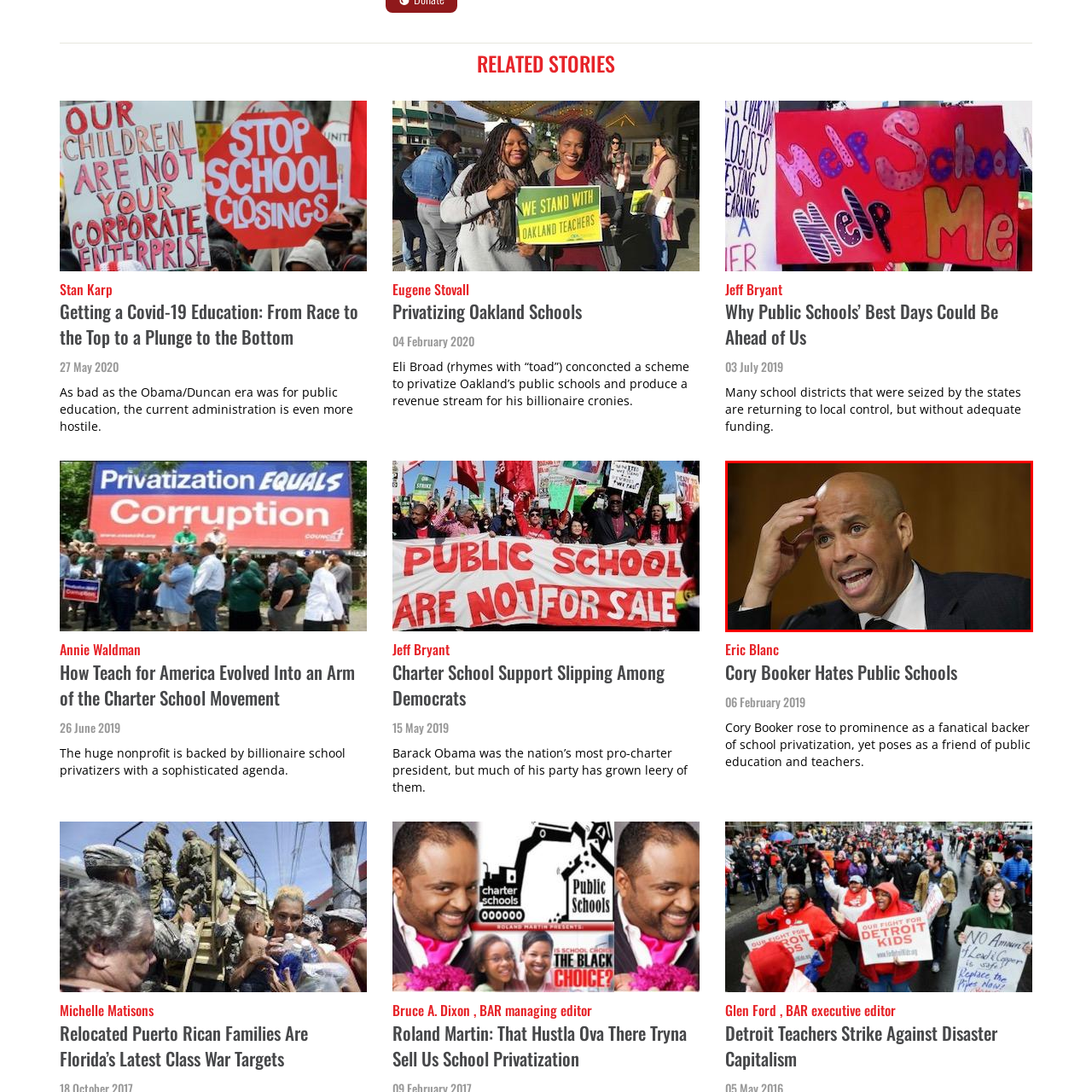What is Cory Booker's hand doing? Check the image surrounded by the red bounding box and reply with a single word or a short phrase.

Raised to his forehead